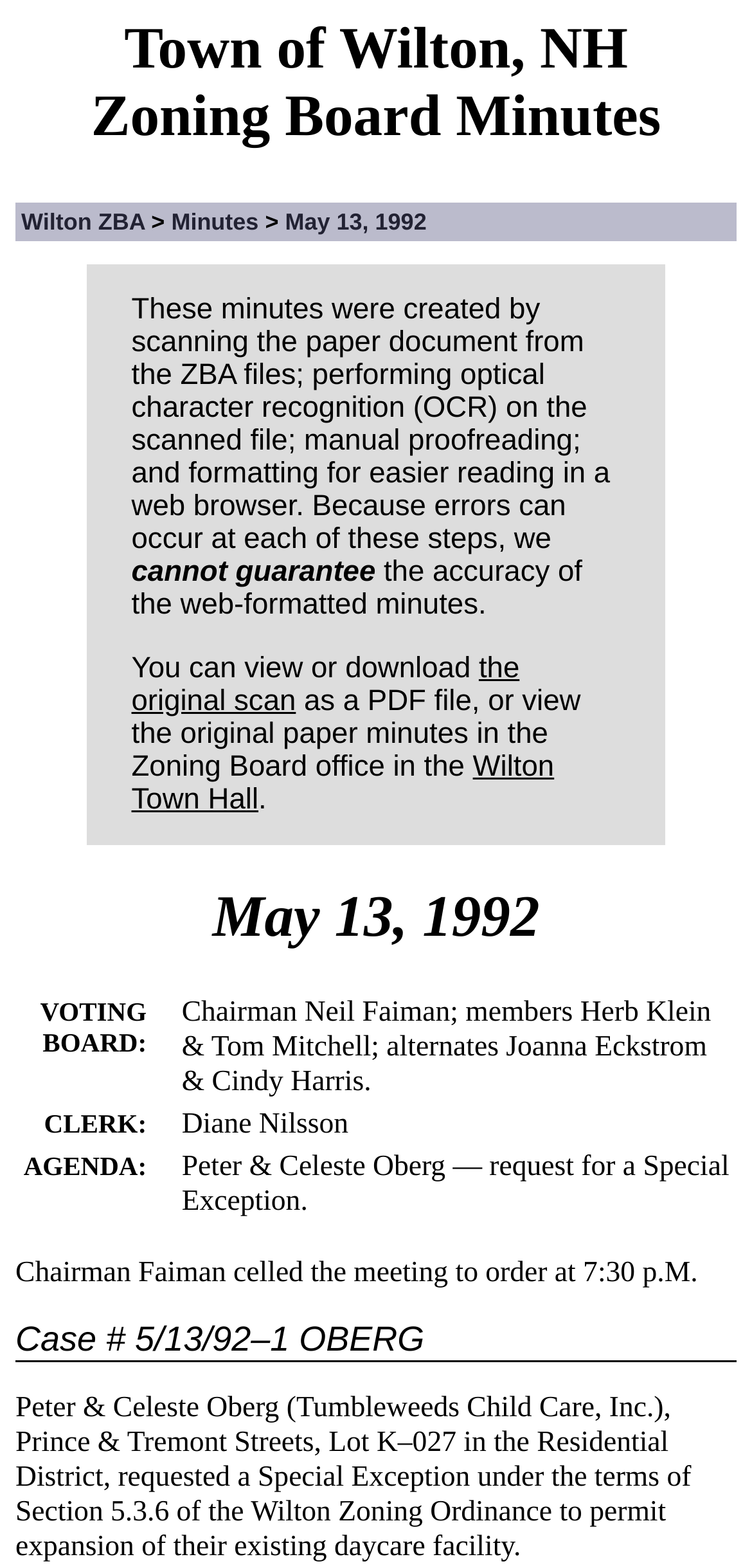Use one word or a short phrase to answer the question provided: 
Who is the chairman of the ZBA?

Neil Faiman